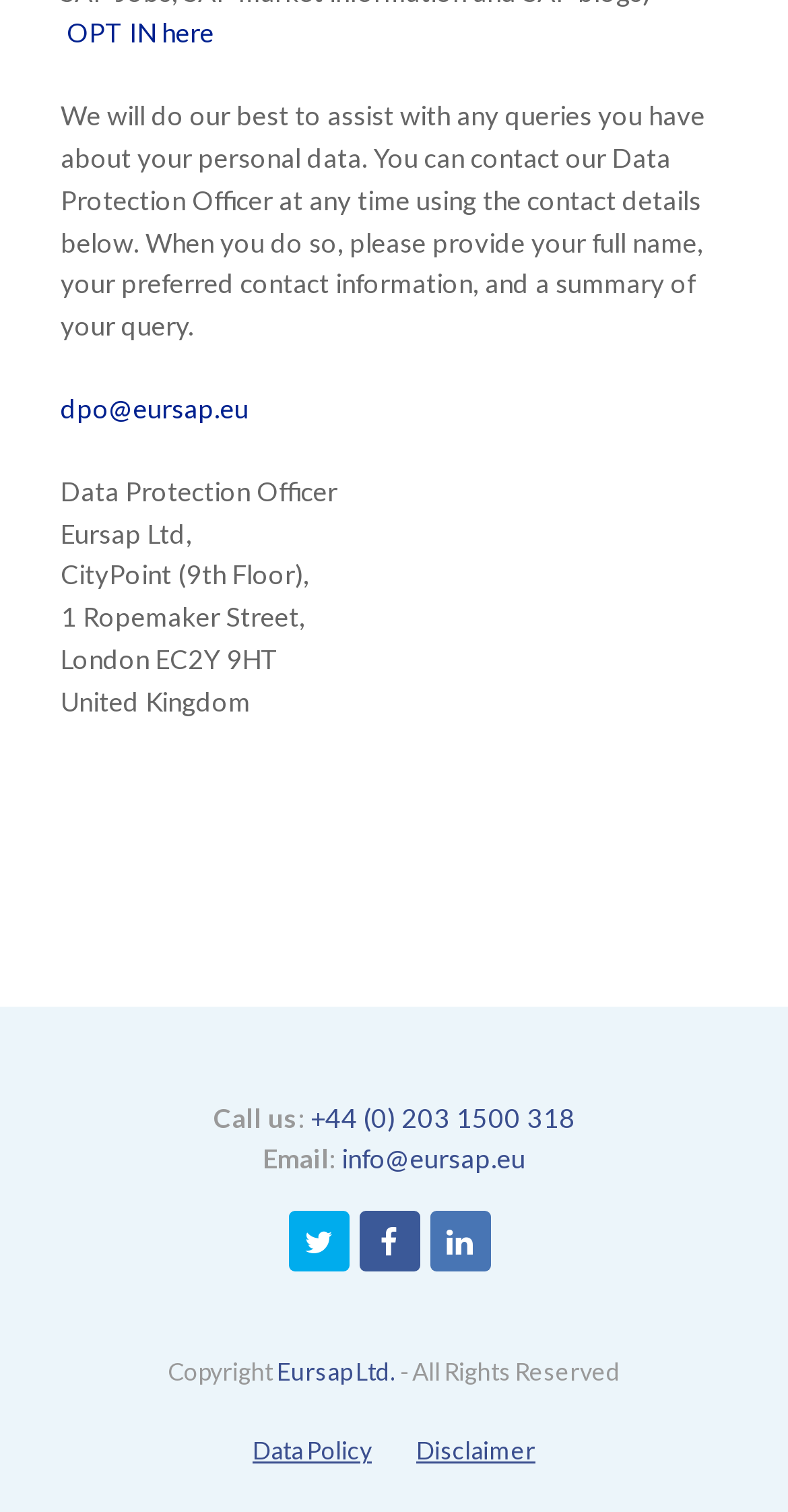What are the social media links provided on the webpage?
From the image, respond with a single word or phrase.

Three social media links